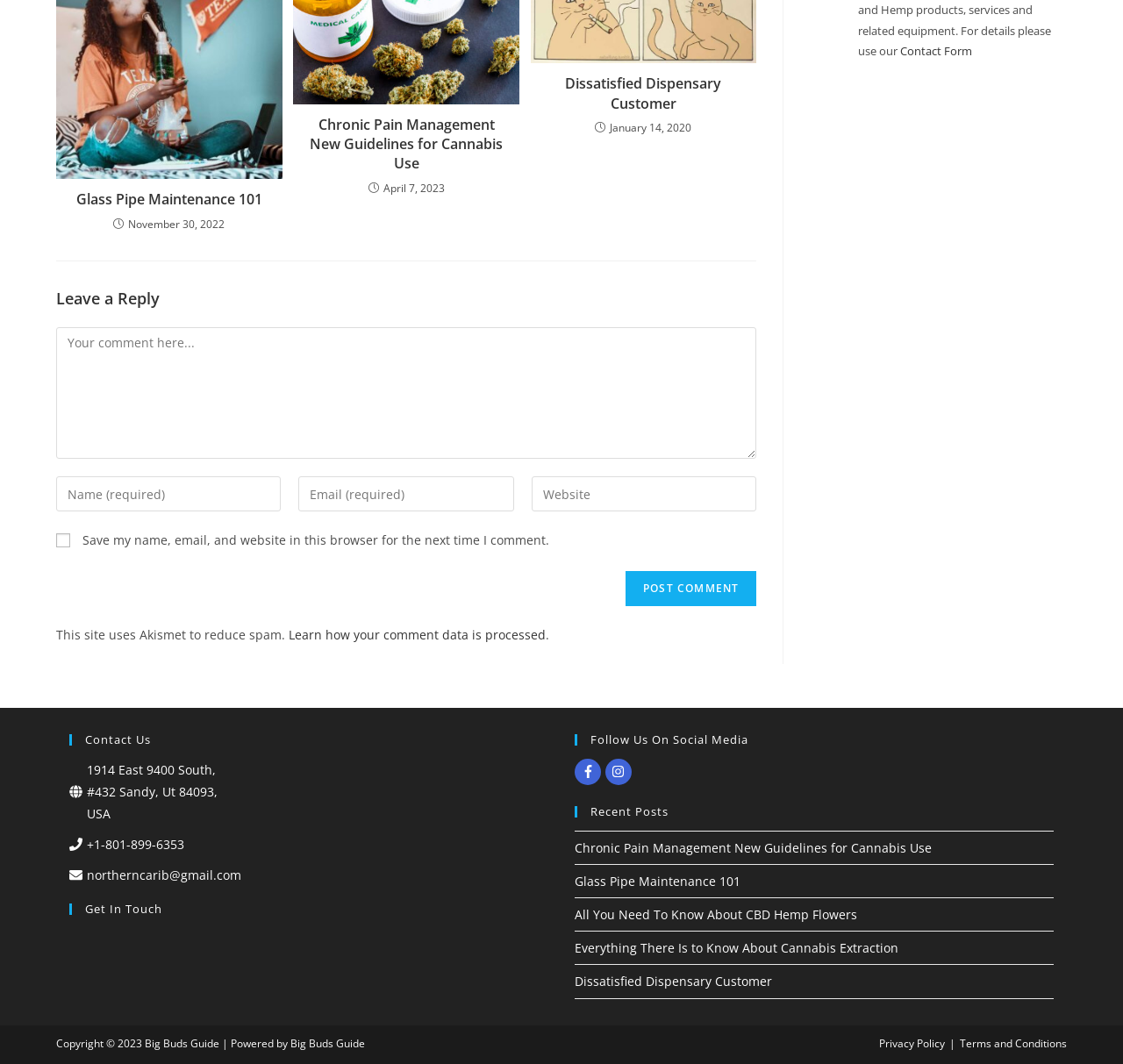What is the address of the contact us section?
From the image, provide a succinct answer in one word or a short phrase.

1914 East 9400 South, #432 Sandy, Ut 84093, USA